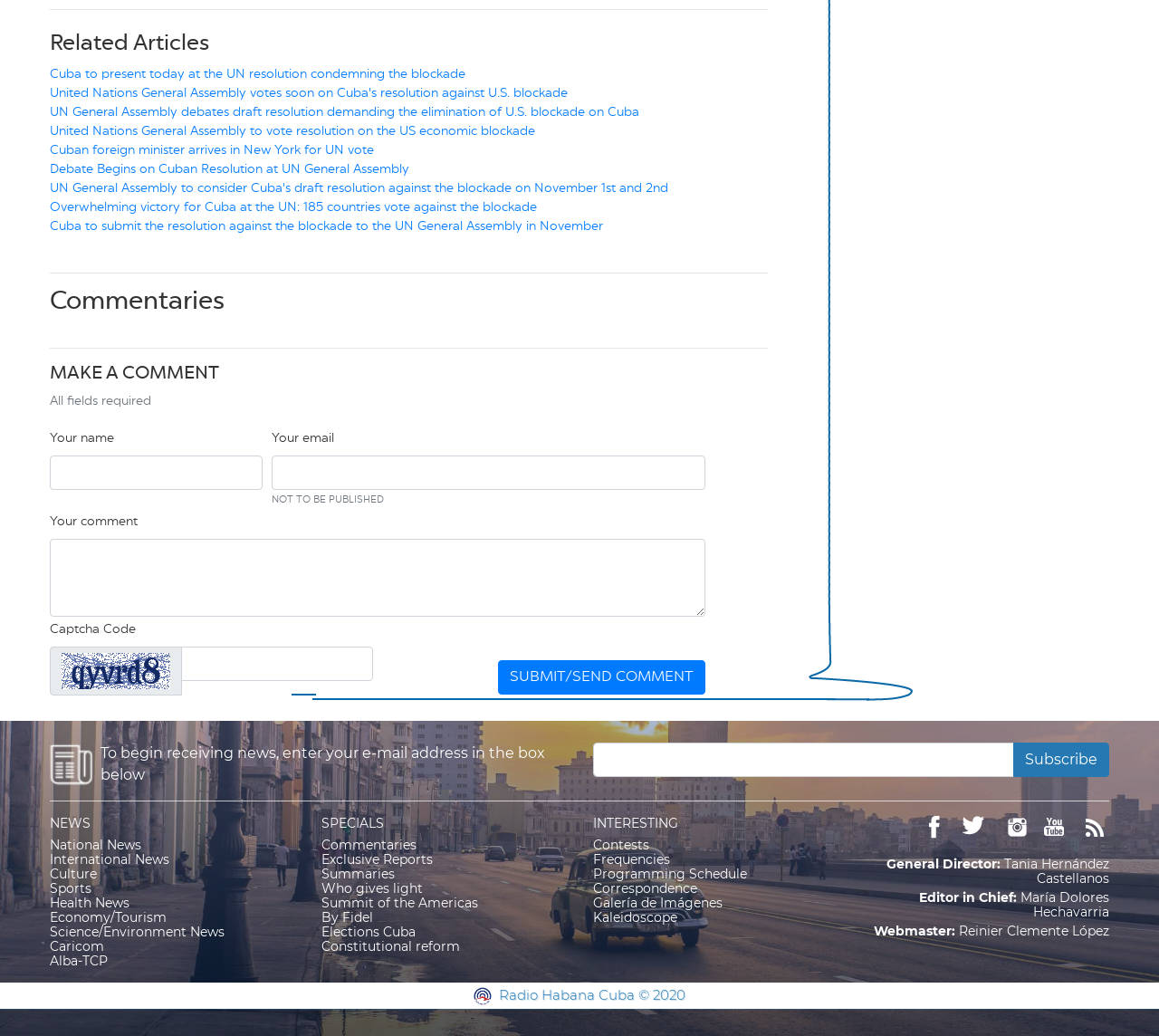Provide your answer in a single word or phrase: 
What is the purpose of the 'Subscribe' button?

To receive news via email